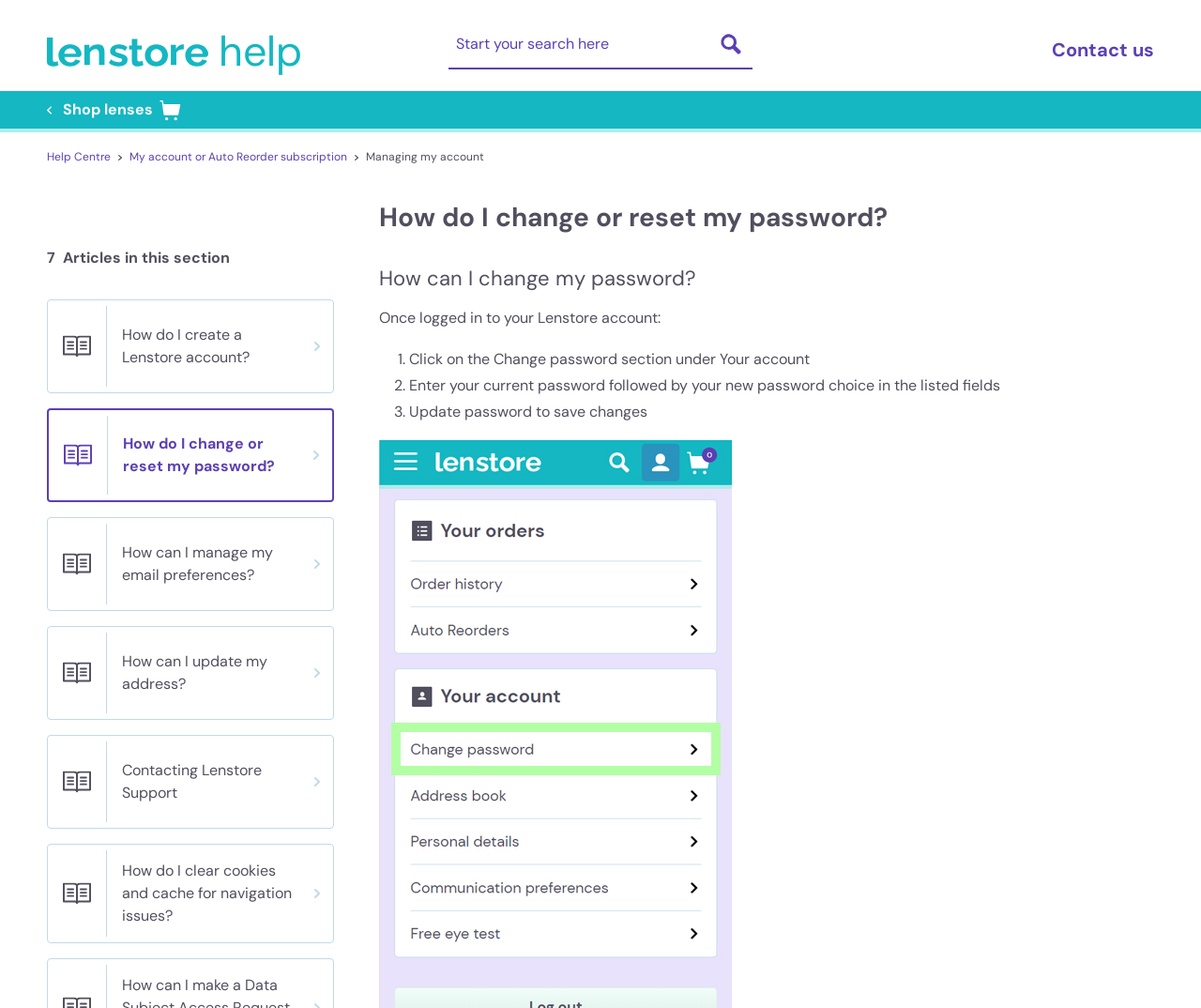Please determine the bounding box coordinates of the element's region to click for the following instruction: "Get service in 'Palm Beach'".

None